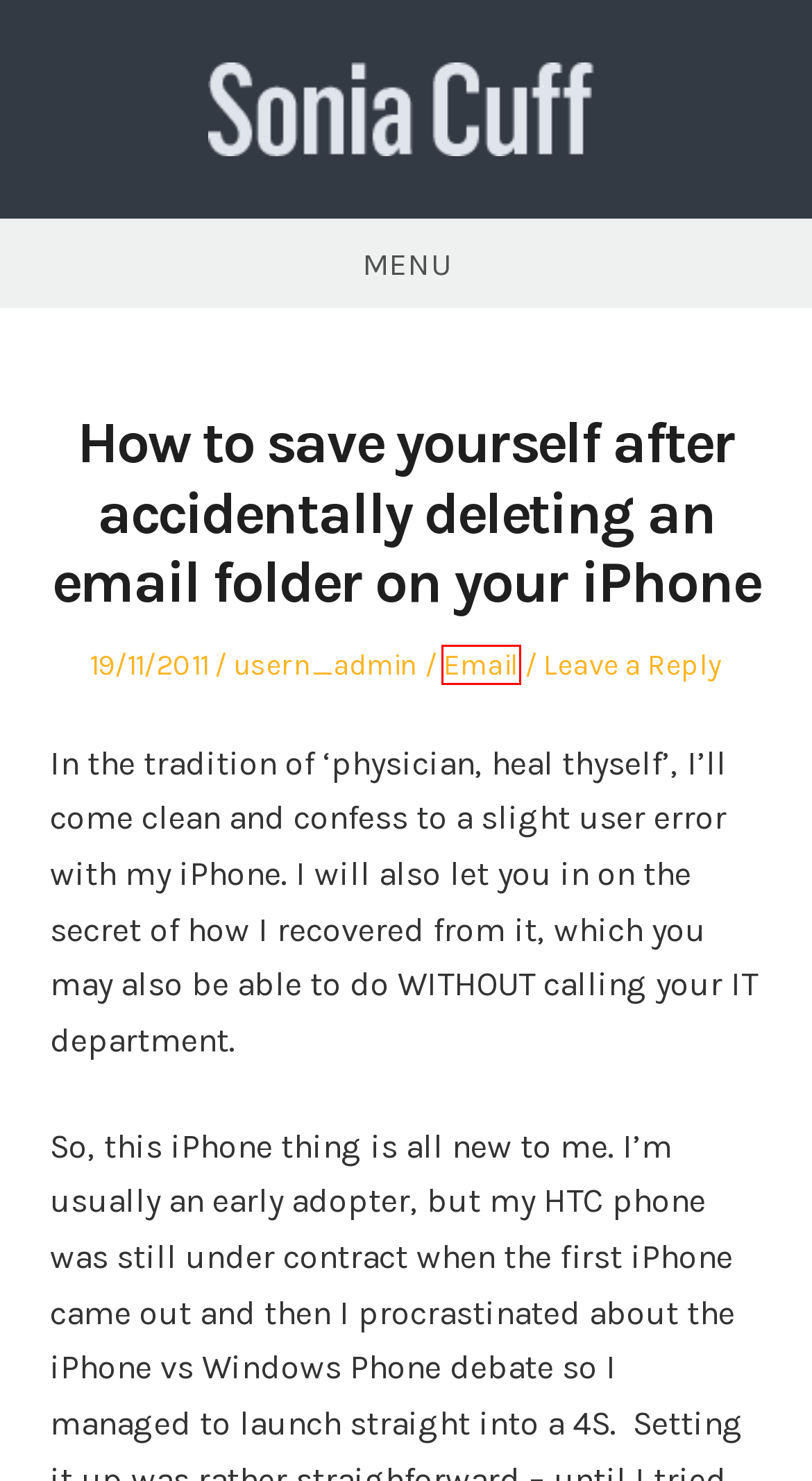Check out the screenshot of a webpage with a red rectangle bounding box. Select the best fitting webpage description that aligns with the new webpage after clicking the element inside the bounding box. Here are the candidates:
A. It's not brain surgery - Sonia Cuff
B. Using the Microsoft Surface Dial to edit videos in Camtasia - Sonia Cuff
C. Cloud Advocacy with no conferences? - Sonia Cuff
D. Sonia Cuff -
E. Email Archives - Sonia Cuff
F. delete Archives - Sonia Cuff
G. email Archives - Sonia Cuff
H. It’s not you, it’s your content - Sonia Cuff

E